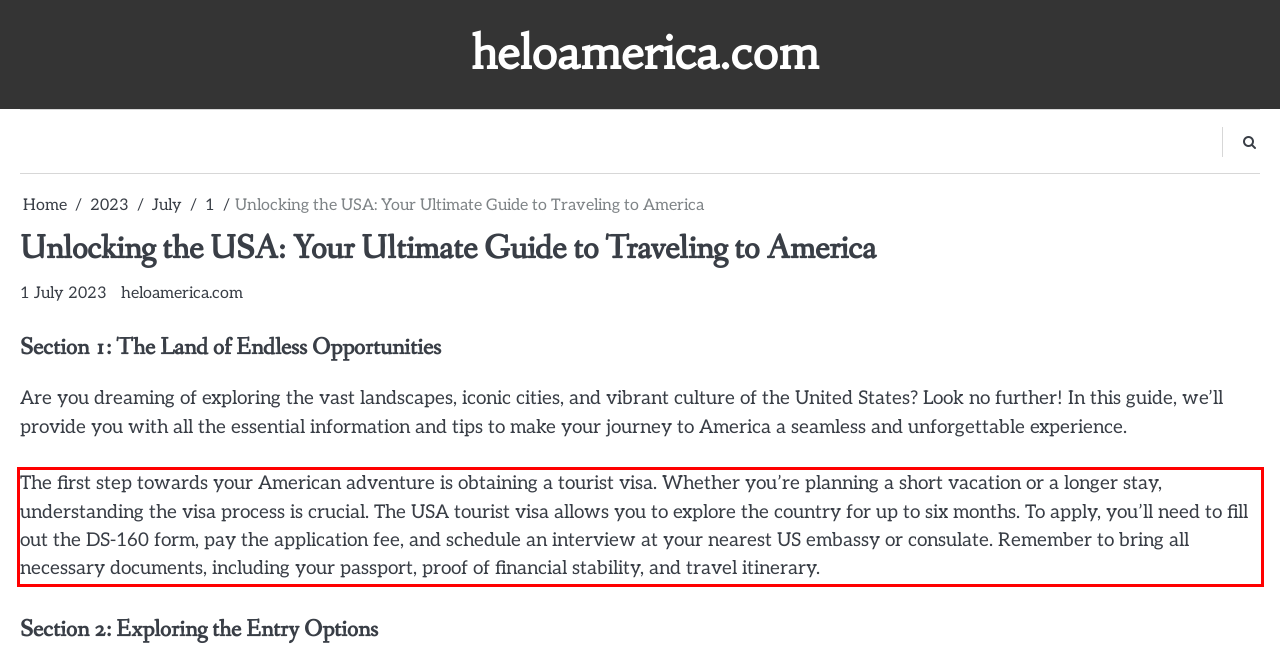Your task is to recognize and extract the text content from the UI element enclosed in the red bounding box on the webpage screenshot.

The first step towards your American adventure is obtaining a tourist visa. Whether you’re planning a short vacation or a longer stay, understanding the visa process is crucial. The USA tourist visa allows you to explore the country for up to six months. To apply, you’ll need to fill out the DS-160 form, pay the application fee, and schedule an interview at your nearest US embassy or consulate. Remember to bring all necessary documents, including your passport, proof of financial stability, and travel itinerary.